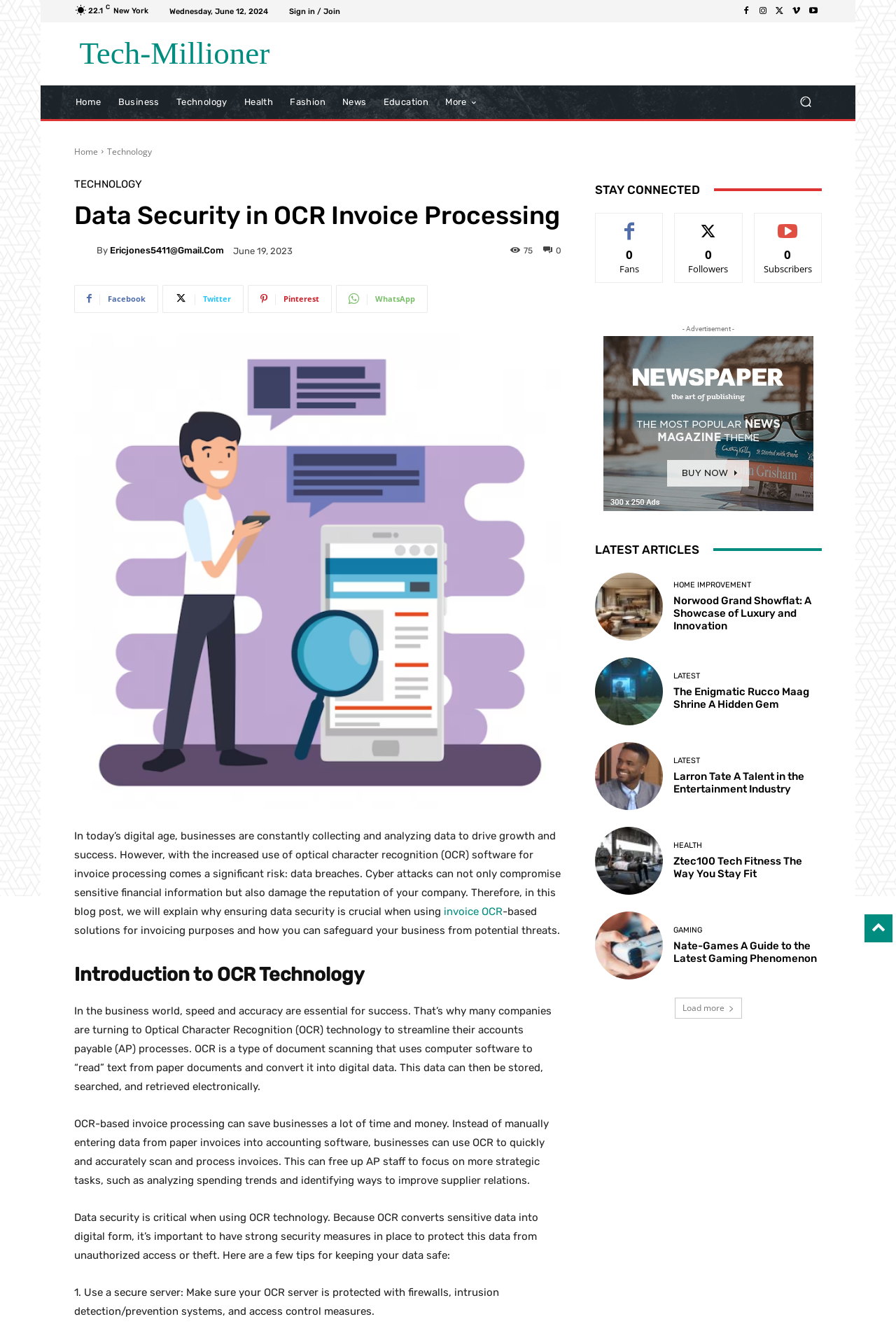Identify the bounding box coordinates of the part that should be clicked to carry out this instruction: "Read the article about OCR invoice".

[0.083, 0.249, 0.627, 0.603]